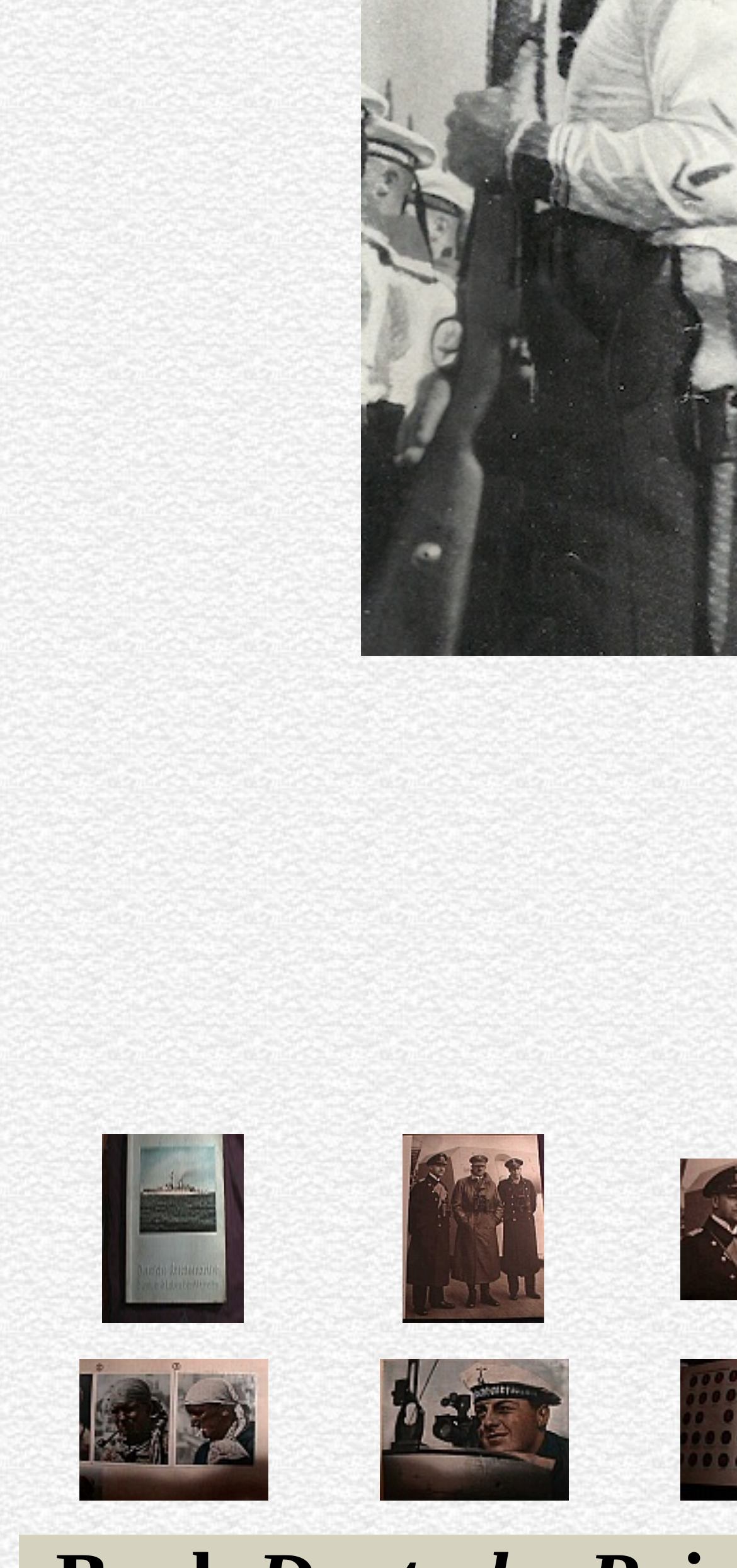Use one word or a short phrase to answer the question provided: 
How many table cells contain Kriegsmarine links?

4